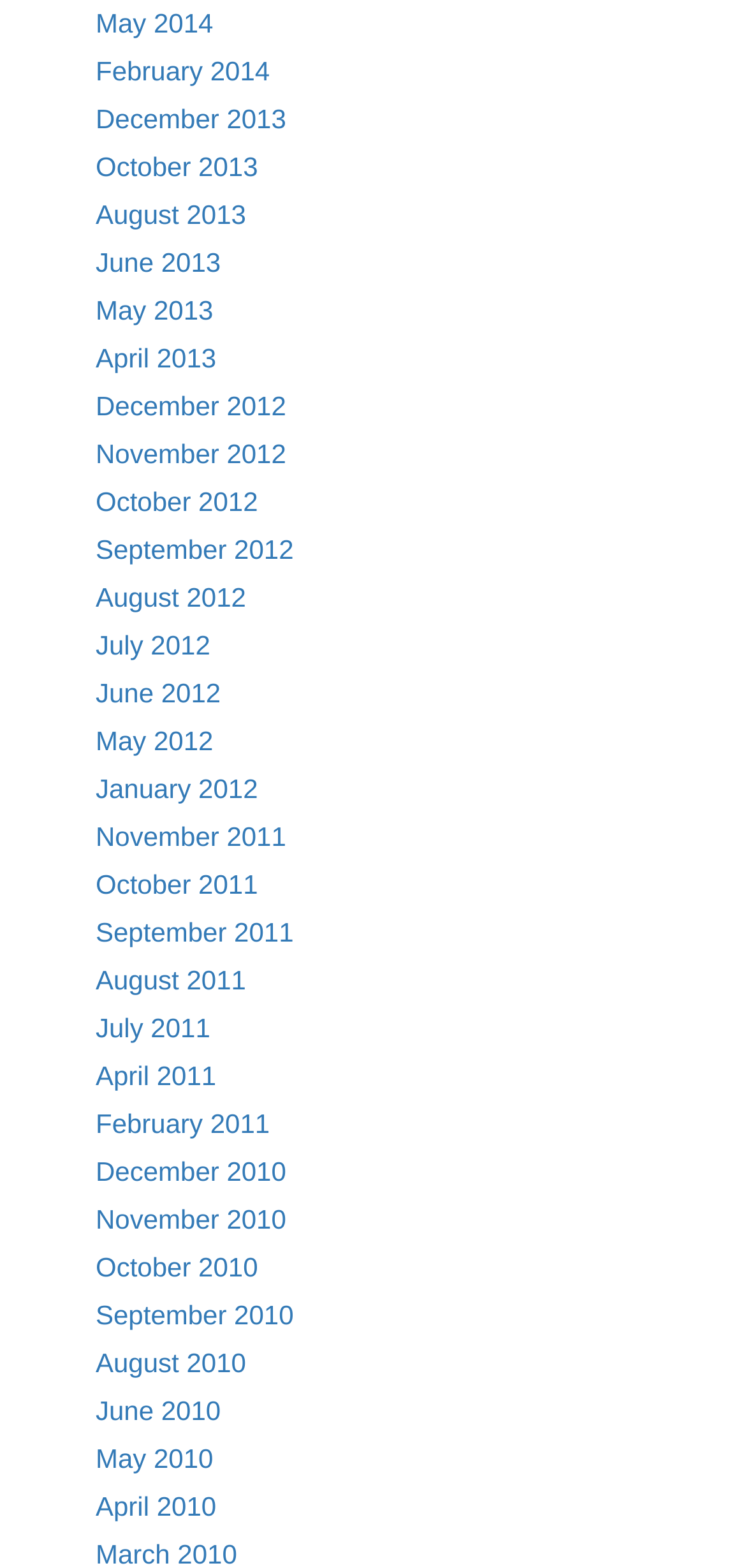What is the earliest month available on this webpage?
From the image, provide a succinct answer in one word or a short phrase.

December 2010